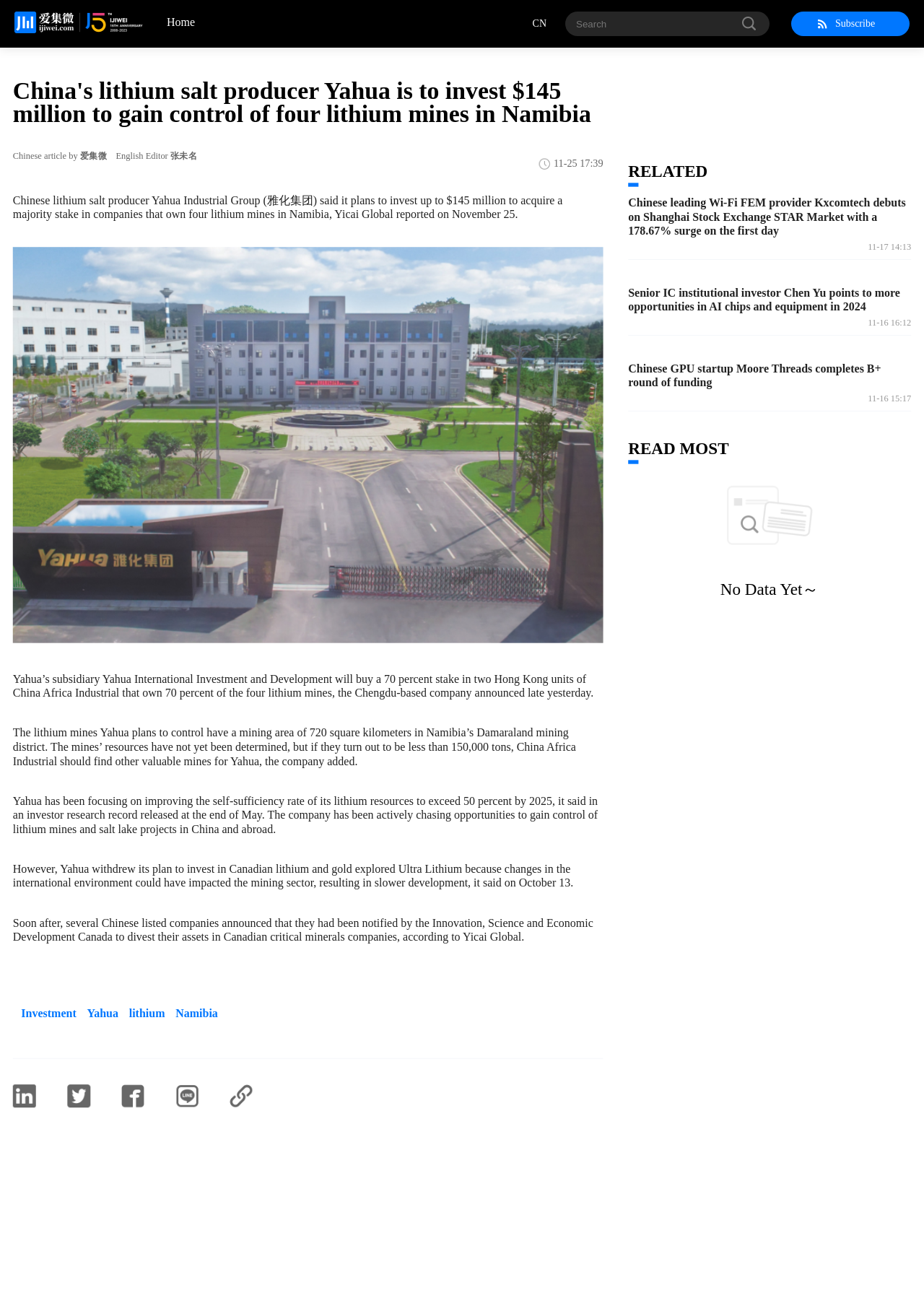Where are the four lithium mines located?
Give a single word or phrase as your answer by examining the image.

Namibia